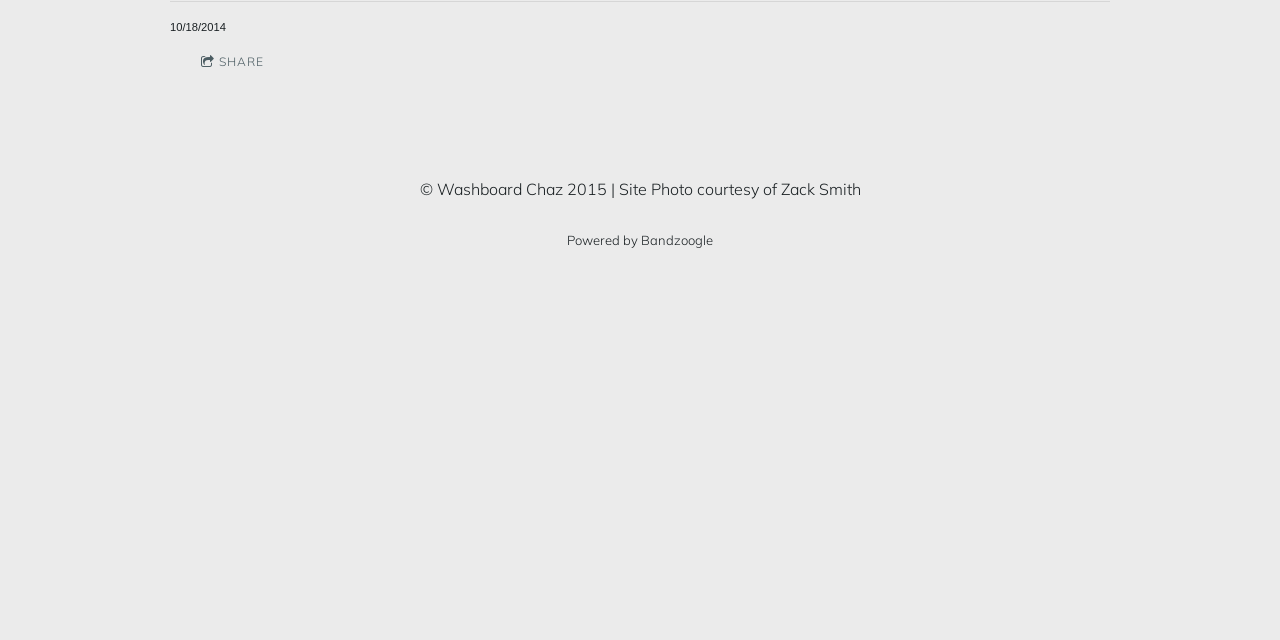Please specify the bounding box coordinates in the format (top-left x, top-left y, bottom-right x, bottom-right y), with values ranging from 0 to 1. Identify the bounding box for the UI component described as follows: Share

[0.148, 0.077, 0.216, 0.116]